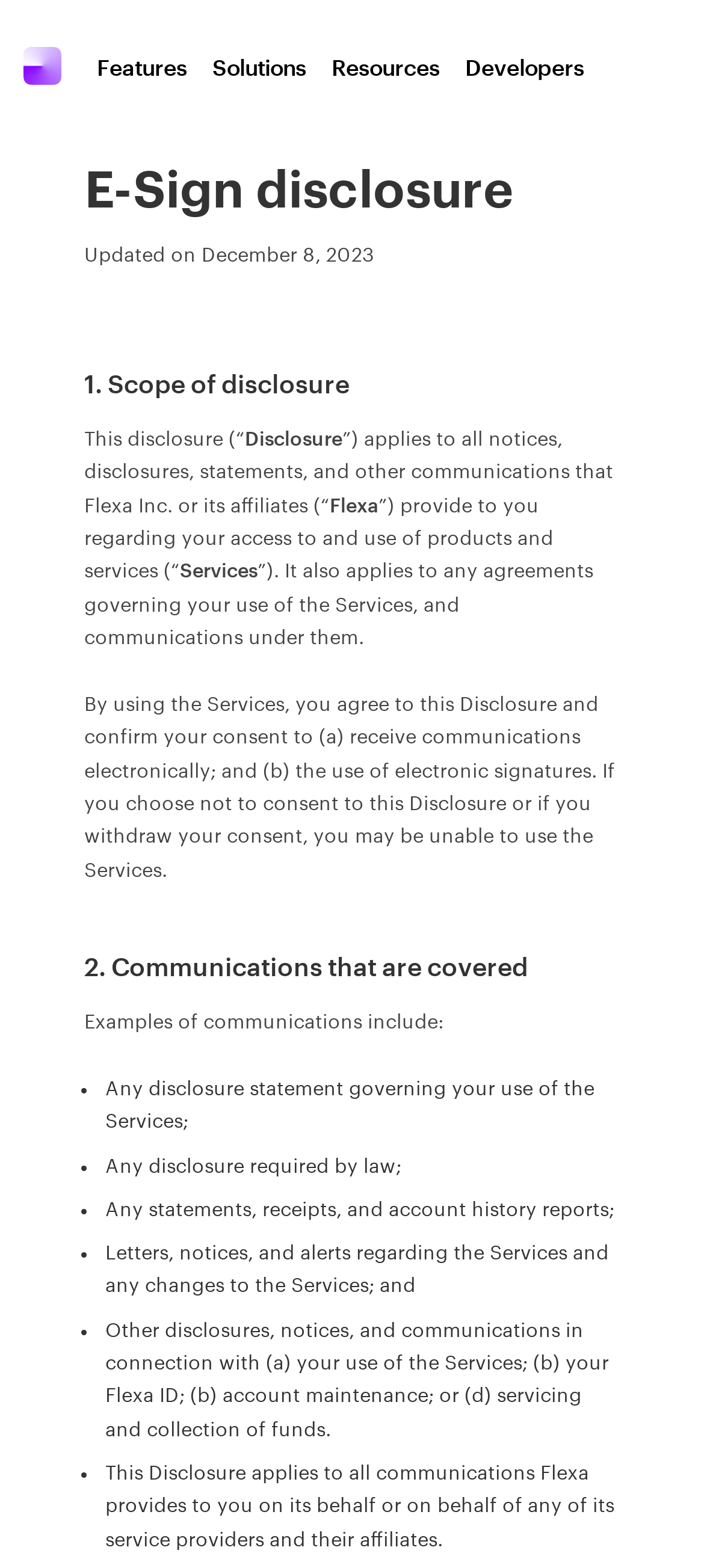Please reply to the following question using a single word or phrase: 
Who provides the communications?

Flexa and its affiliates